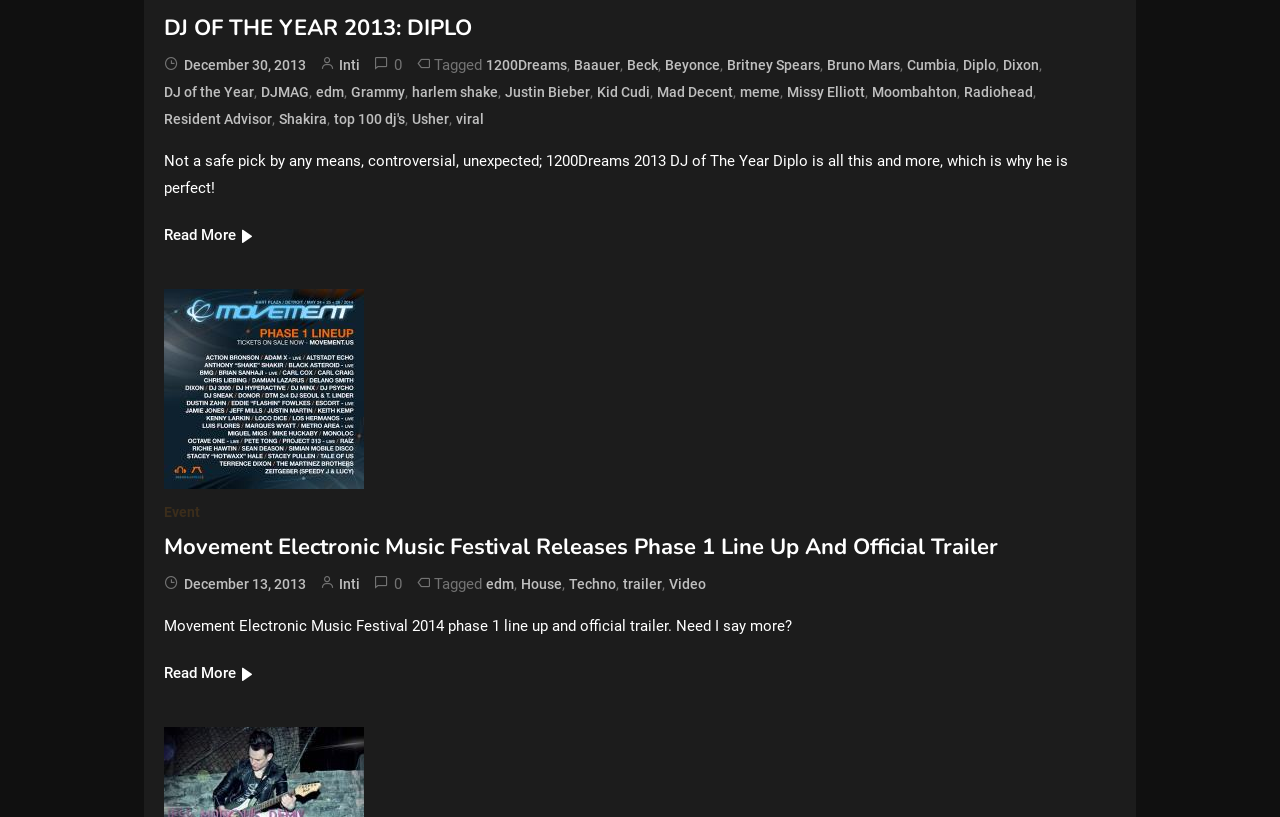Find the bounding box coordinates of the clickable area required to complete the following action: "View Movement Electronic Music Festival Releases Phase 1 Line Up And Official Trailer".

[0.128, 0.651, 0.78, 0.688]